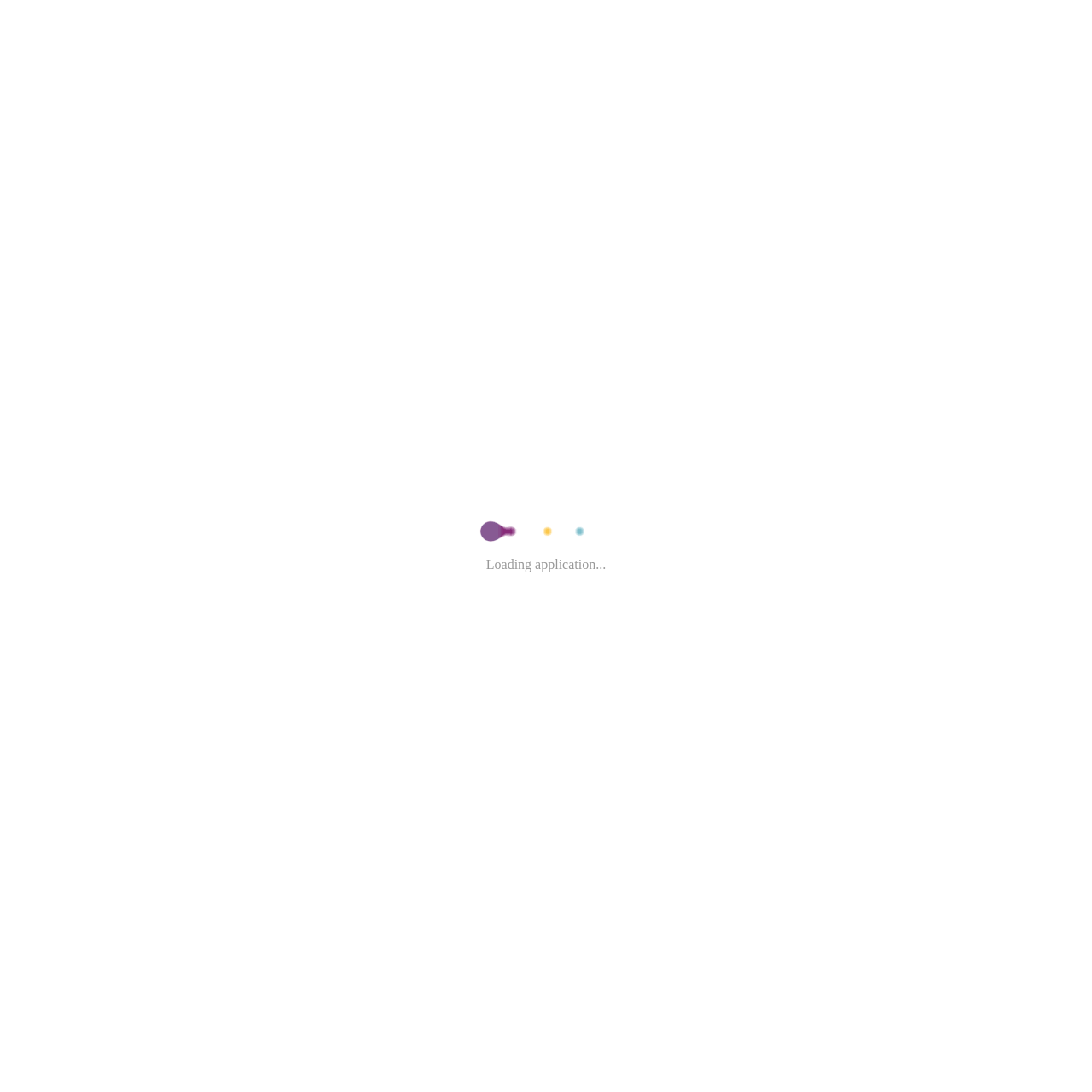Use a single word or phrase to answer the question: What is the function of the 'More' button?

Unclear